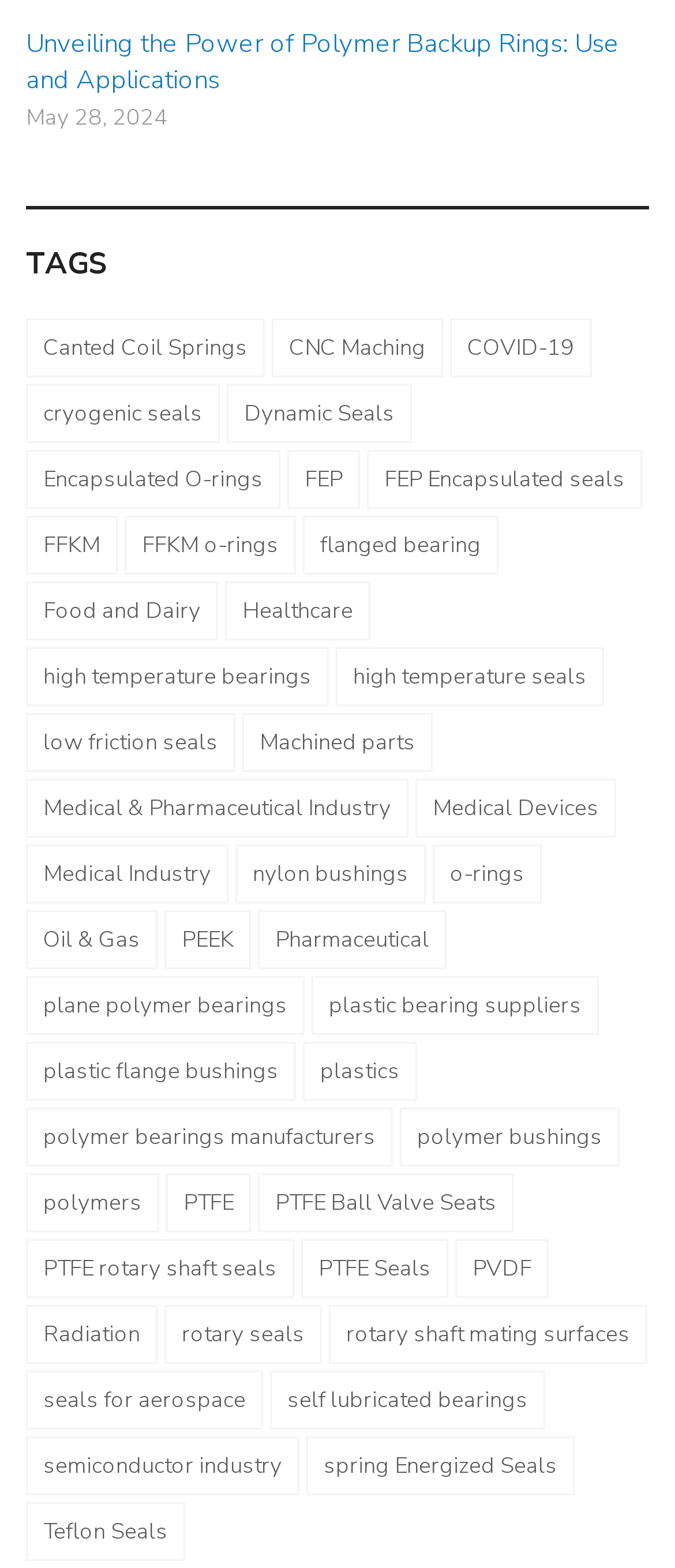Determine the bounding box coordinates of the region that needs to be clicked to achieve the task: "Explore the category of PTFE Seals".

[0.446, 0.79, 0.664, 0.828]